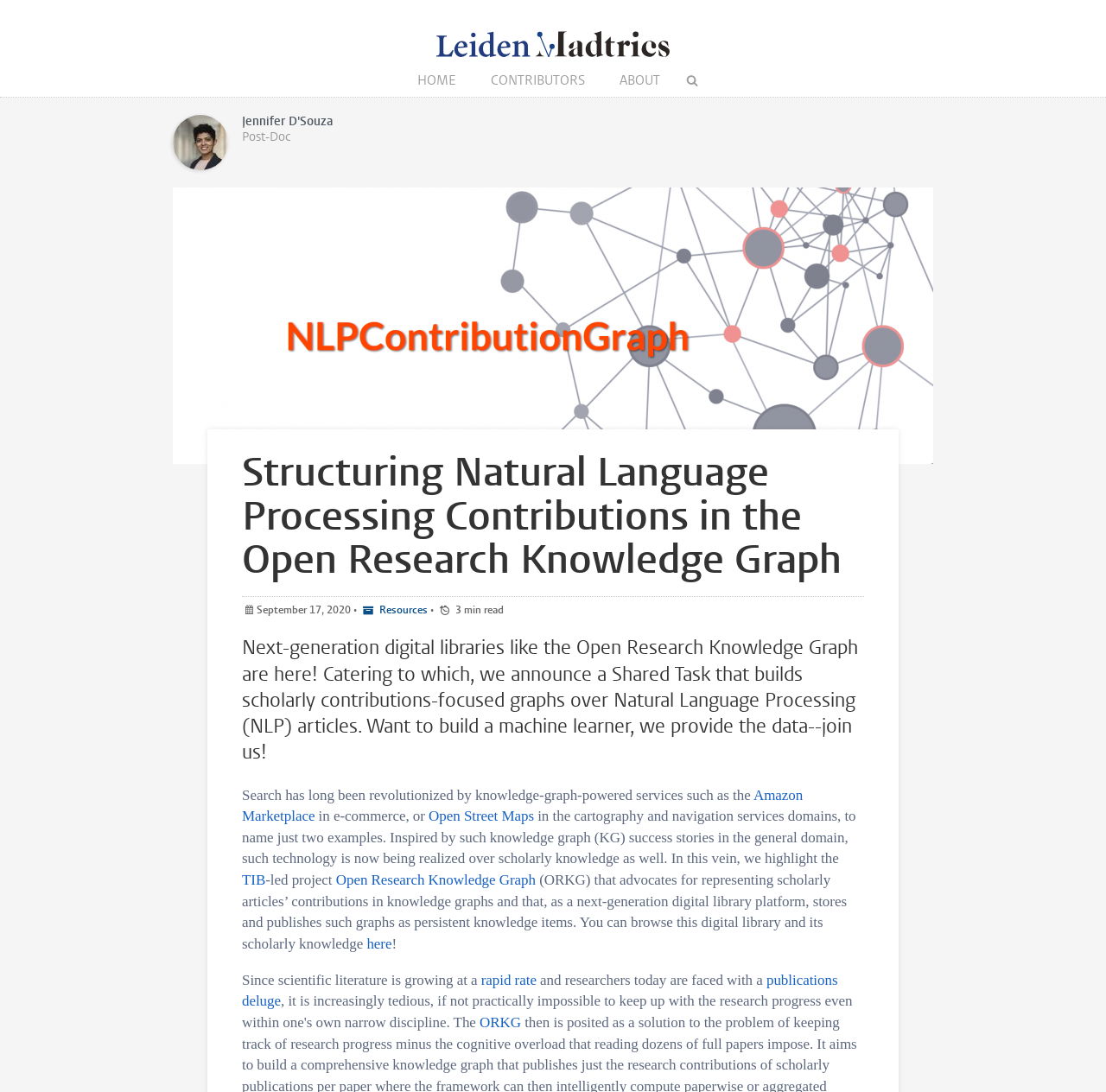Craft a detailed narrative of the webpage's structure and content.

The webpage appears to be a blog post or article about the Open Research Knowledge Graph, a next-generation digital library platform. At the top of the page, there is a heading "Leiden Madtrics" with a link and an image. Below this, there are three links: "HOME", "CONTRIBUTORS", and "ABOUT".

The main content of the page is a long article with several sections. The article starts with a heading "Structuring Natural Language Processing Contributions in the Open Research Knowledge Graph" and a large image. Below this, there is a heading "Jennifer D'Souza" with a smaller image and a textbox. 

The article then continues with a section of text that describes the Open Research Knowledge Graph and its purpose. This section includes several links to other websites, such as Amazon Marketplace and Open Street Maps, as well as internal links to other parts of the website. The text also mentions a project led by TIB and the Open Research Knowledge Graph.

The article is divided into several paragraphs, with headings and links throughout. There are also several static text elements, including a time stamp "September 17, 2020" and a "3 min read" indicator. The text is dense and academic in tone, suggesting that the article is intended for an audience with a background in natural language processing and scholarly research.